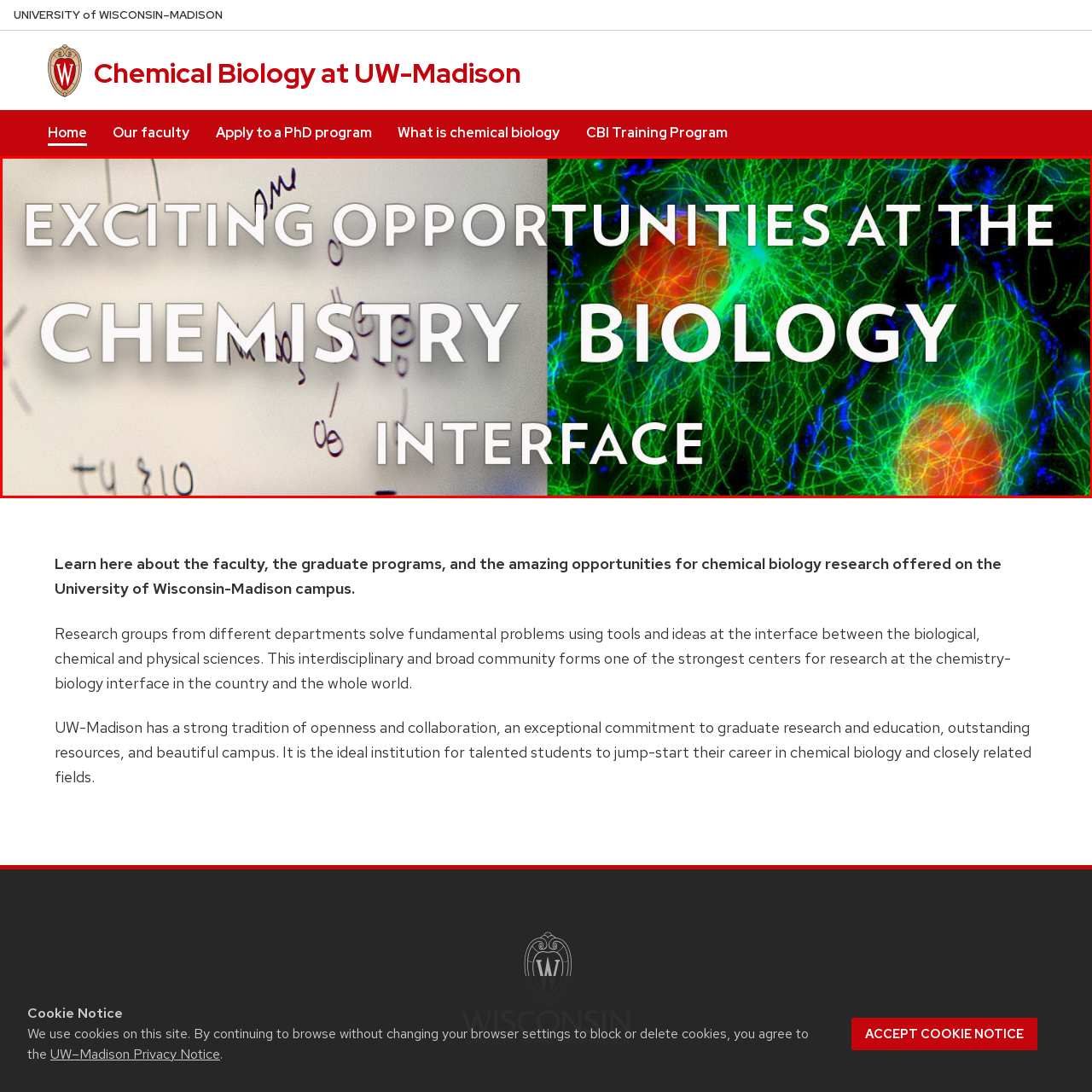Offer an in-depth description of the image encased within the red bounding lines.

The image features a dynamic visual representation showcasing the vibrant intersection of chemistry and biology. On the left side, there is a blurred background of handwritten notes or diagrams, symbolizing the analytical and experimental aspects of chemical biology research. Contrasting this, the right side vividly presents a striking microscopic view of biological cells, characterized by intricate neural patterns rendered in vibrant colors, including shades of green and red. 

Prominently displayed in the center is the bold text reading “Exciting Opportunities at the Chemistry Biology Interface.” This caption reflects the interdisciplinary nature of research at this interface, emphasizing the unique collaborations and innovations taking place at the University of Wisconsin-Madison. Overall, the image captures the essence of a thriving academic environment dedicated to exploring the synergies between chemical and biological sciences.